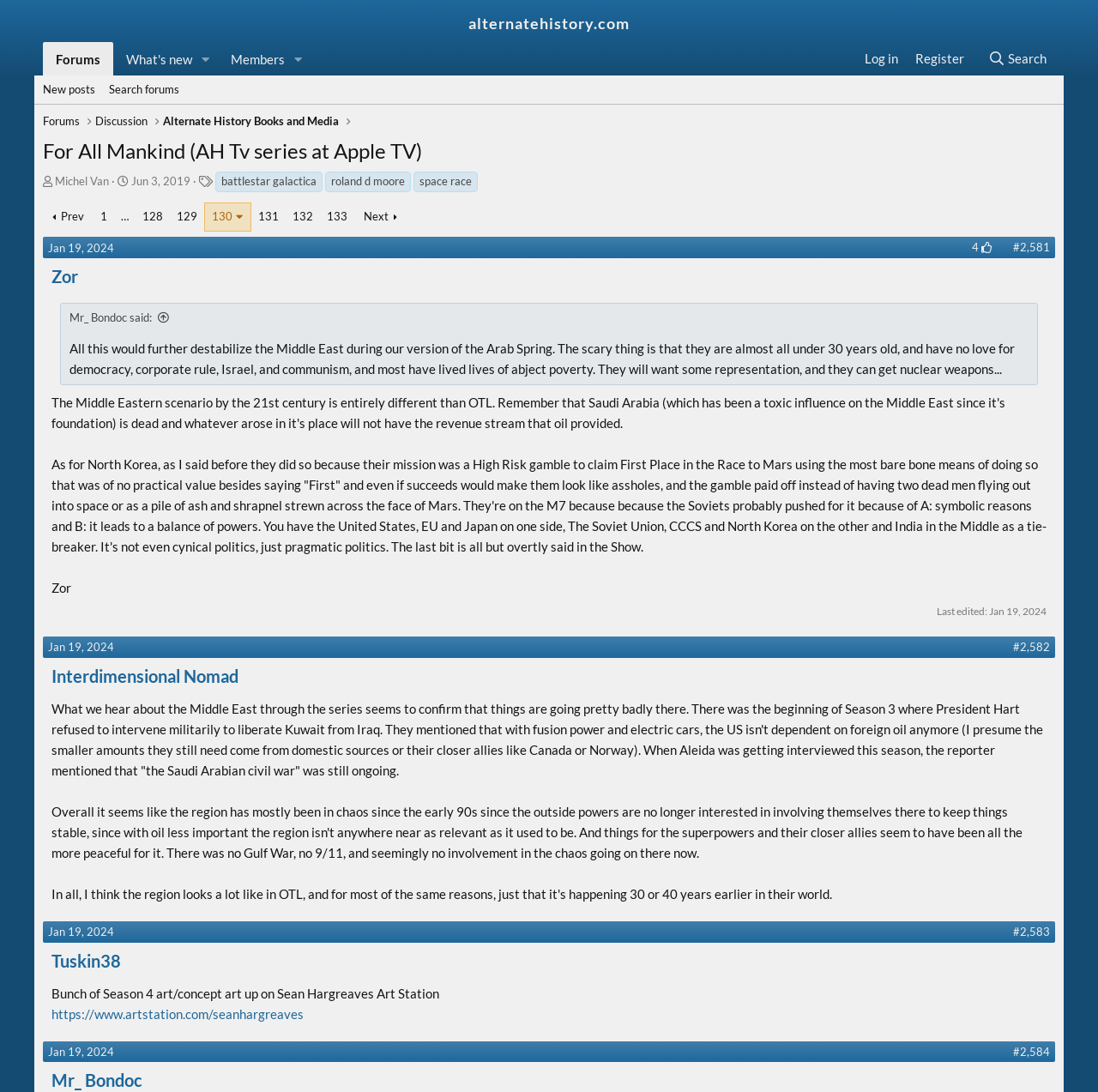Show the bounding box coordinates of the element that should be clicked to complete the task: "Click on the 'Search' link".

[0.892, 0.038, 0.961, 0.07]